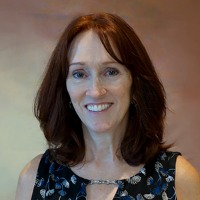Give an in-depth summary of the scene depicted in the image.

This image features Lisa Rossman Murphy, an Assistant Teaching Professor and Program Advisor specializing in the Doctor of Physical Therapy 4 + 3 Program. She is depicted with a warm smile, showcasing her approachable demeanor. Dressed in a patterned blouse, her hair falls loosely around her shoulders, adding to her friendly appearance. 

Lisa is committed to the field of kinesiology, with a focus on areas such as neuromotor development, pediatric health, and functional anatomy. Her office is located in the Loree Classroom Building on Douglass Campus. She can be reached at the phone number 848-932-7047 or via email at lar122@kines.rutgers.edu. With her extensive qualifications and certifications, Lisa plays a crucial role in educating future professionals in the industry.